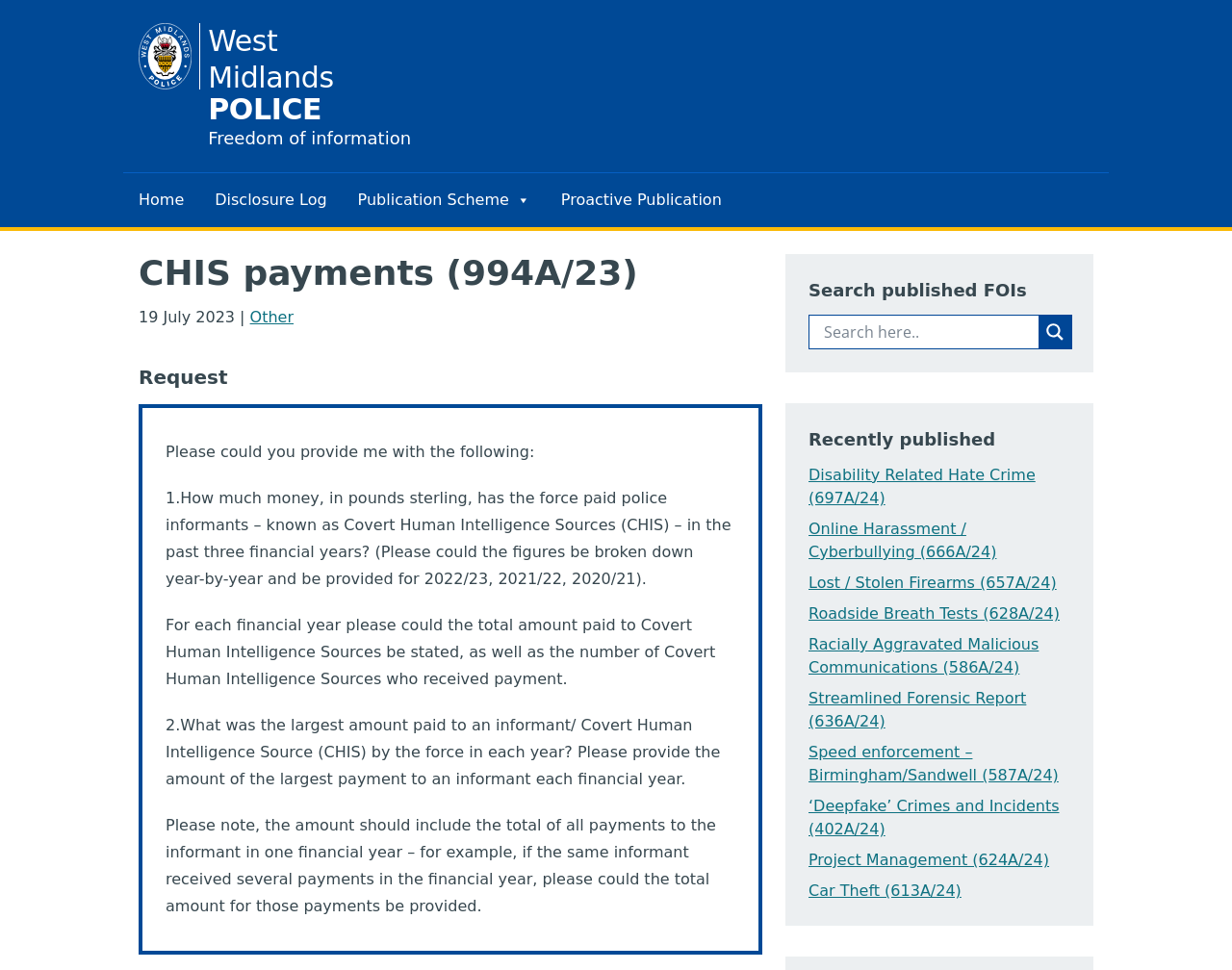Find the bounding box coordinates for the HTML element described as: "Car Theft (613A/24)". The coordinates should consist of four float values between 0 and 1, i.e., [left, top, right, bottom].

[0.656, 0.909, 0.78, 0.928]